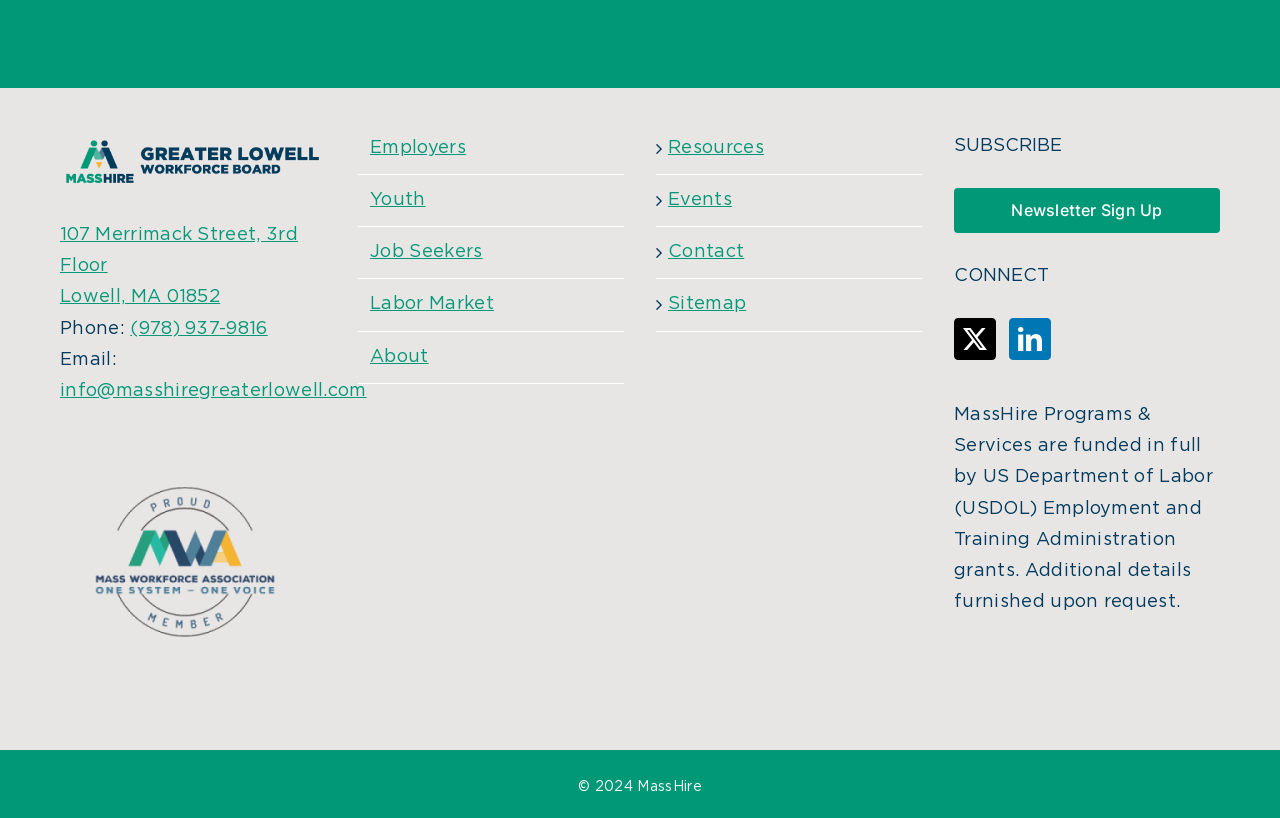What social media platforms are available for connection?
Answer the question with as much detail as you can, using the image as a reference.

I found the social media platforms by looking at the link elements with the texts 'Twitter' and 'LinkedIn' which are children of the 'CONNECT' heading element.